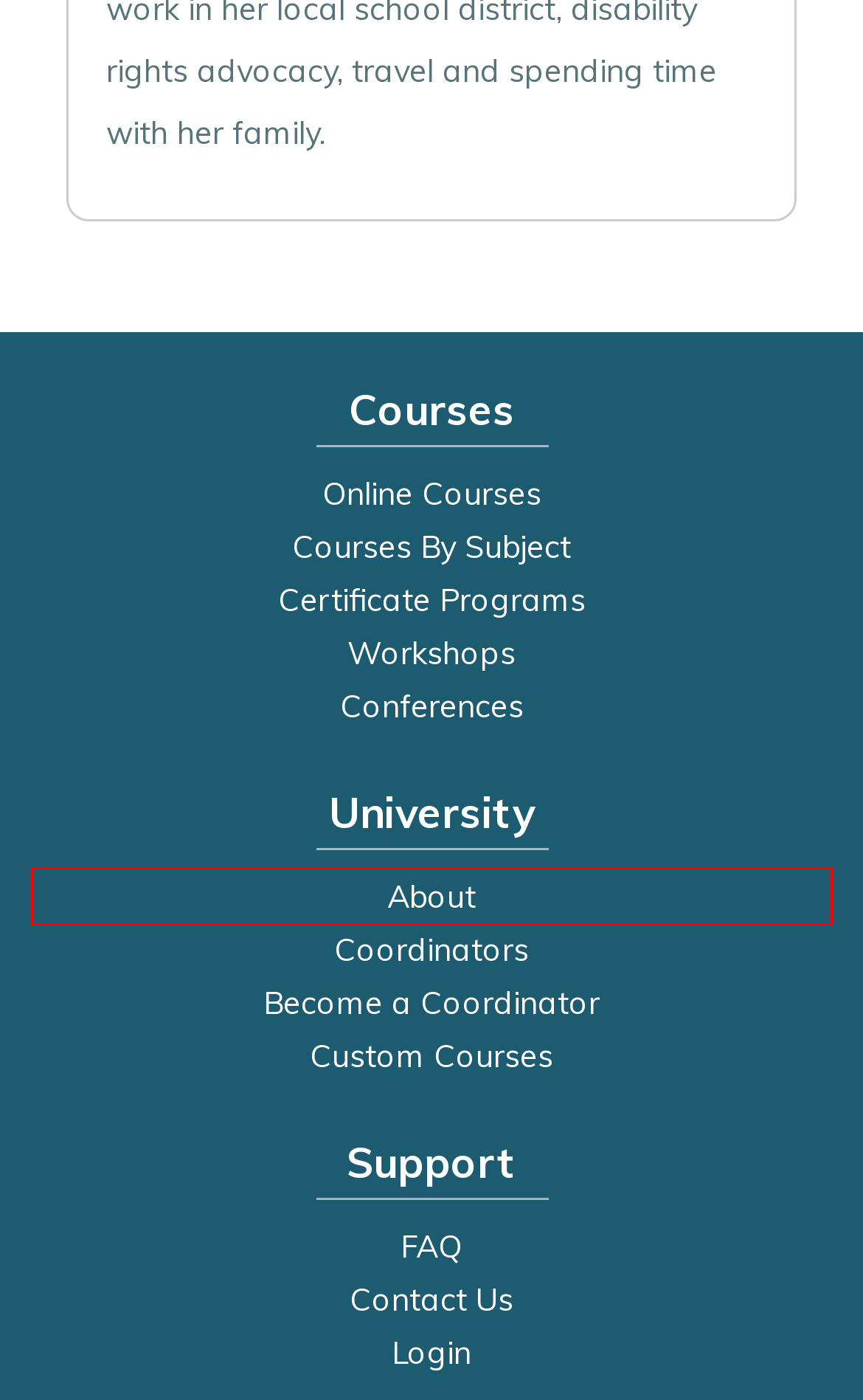Given a webpage screenshot featuring a red rectangle around a UI element, please determine the best description for the new webpage that appears after the element within the bounding box is clicked. The options are:
A. Online Workshop for Teachers - Dominican CA Online
B. About Dominican University - Dominican CA Online
C. Professional Development Conferences - Dominican CA Online
D. Login : DominicanCAonline, Online Courses for Professional Development
E. Careers
F. Coordinator - Online Professional Development Courses for Teachers - Dominican CA Online
G. Online Teacher Certification Programs - Dominican CA Online
H. Online Education Courses for Teachers | Teacher Training

B